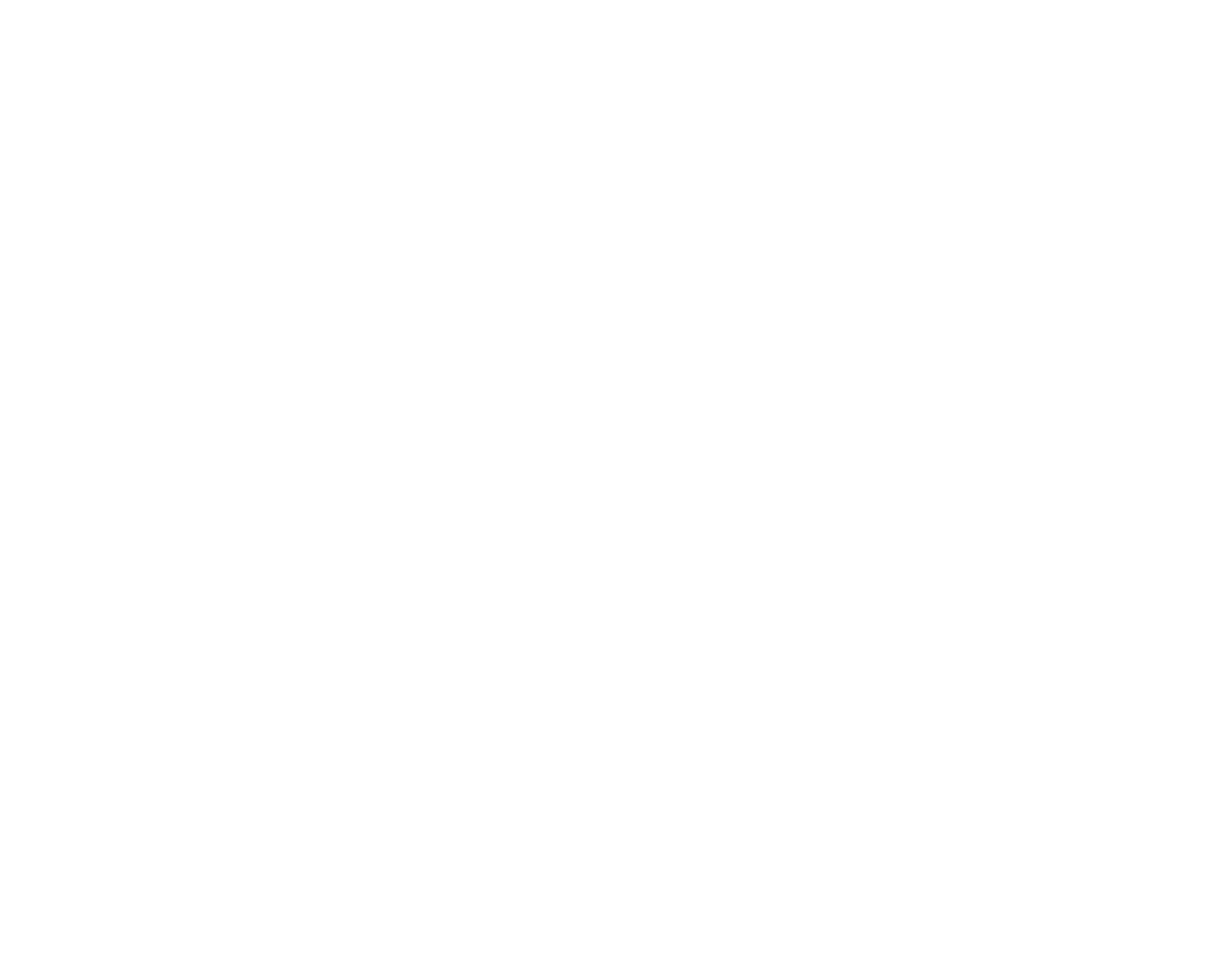Refer to the image and provide an in-depth answer to the question:
Is there a call for submission available?

I looked at the links at the top of the page and found one that says 'Call for submission for the 11th Cairo Video Festival', which suggests that there is a call for submission available.